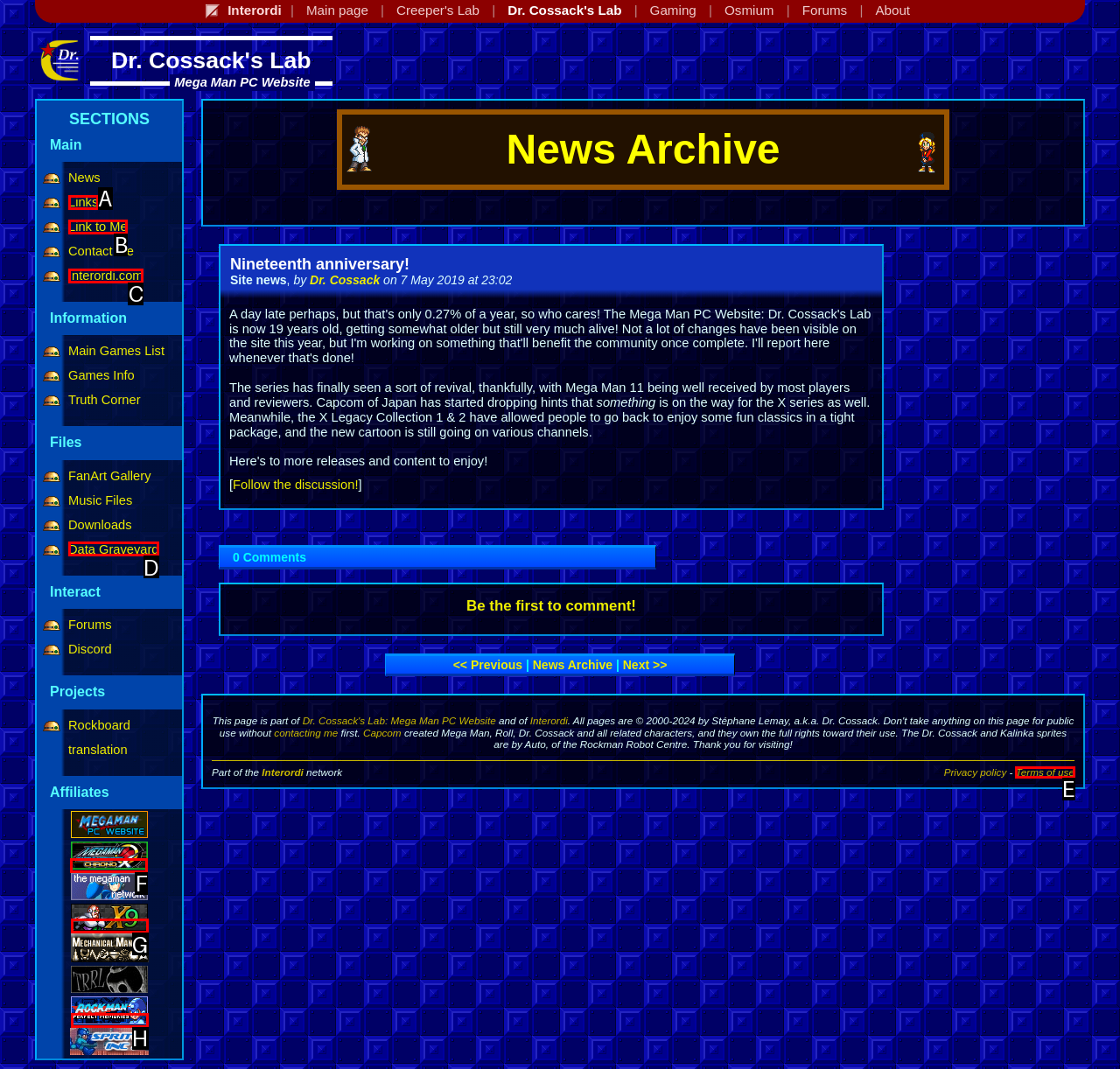Identify which HTML element to click to fulfill the following task: Visit the 'Mega Man Battle Network: Chrono X' affiliate website. Provide your response using the letter of the correct choice.

F